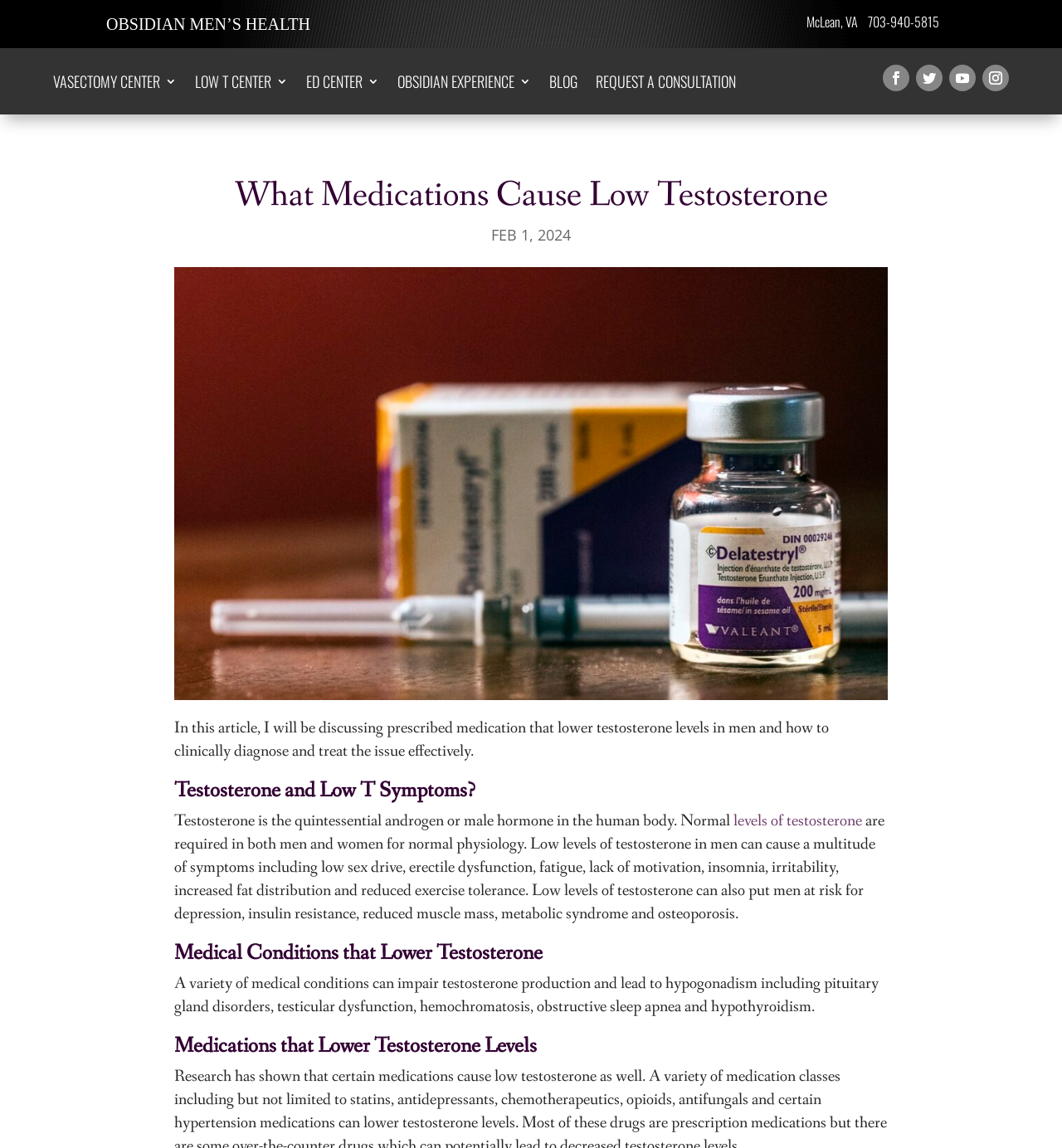Please determine the bounding box coordinates of the element's region to click for the following instruction: "Click the 'LOW T CENTER 3' link".

[0.184, 0.066, 0.271, 0.082]